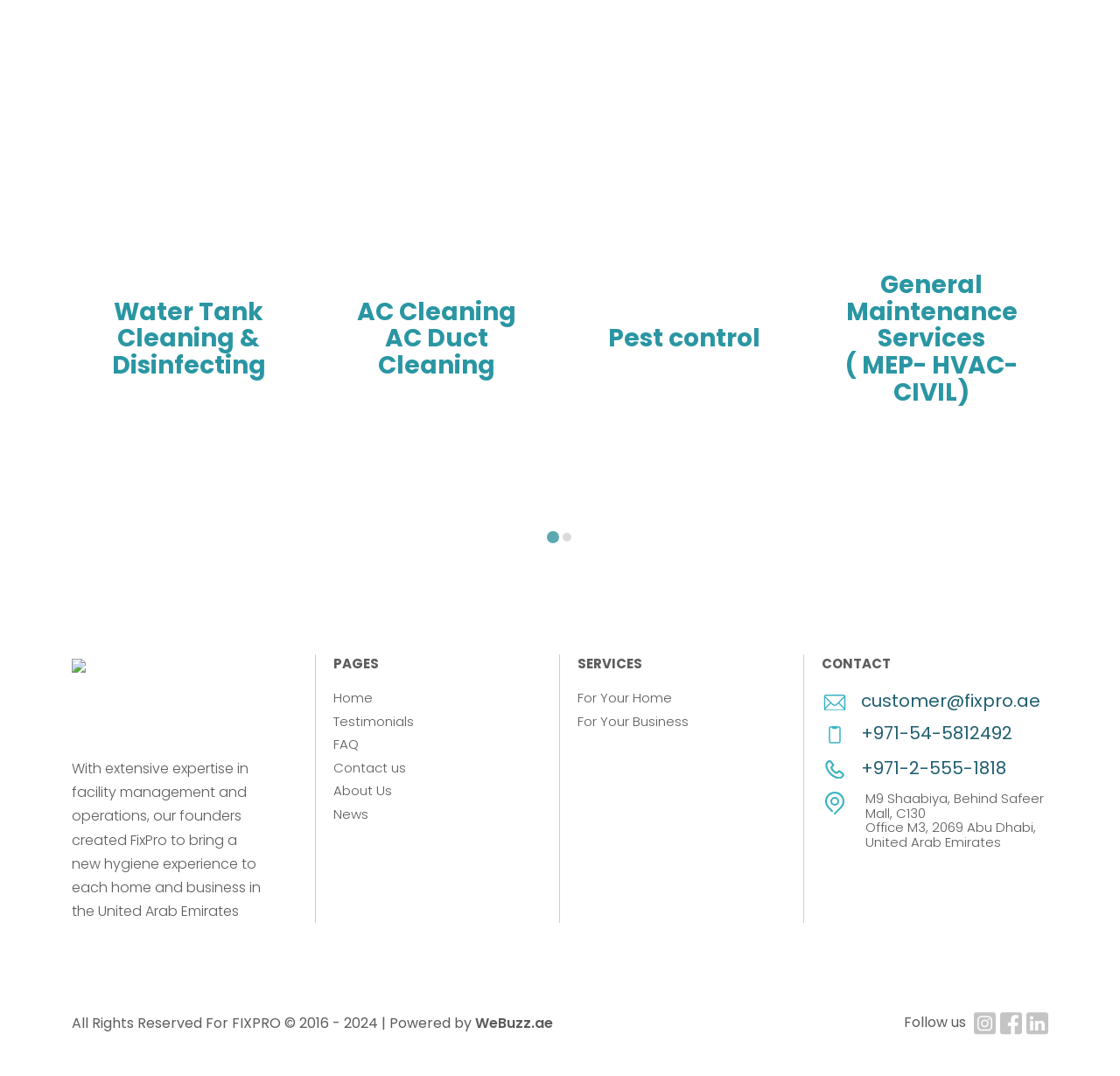For the element described, predict the bounding box coordinates as (top-left x, top-left y, bottom-right x, bottom-right y). All values should be between 0 and 1. Element description: For Your Business

[0.516, 0.66, 0.67, 0.682]